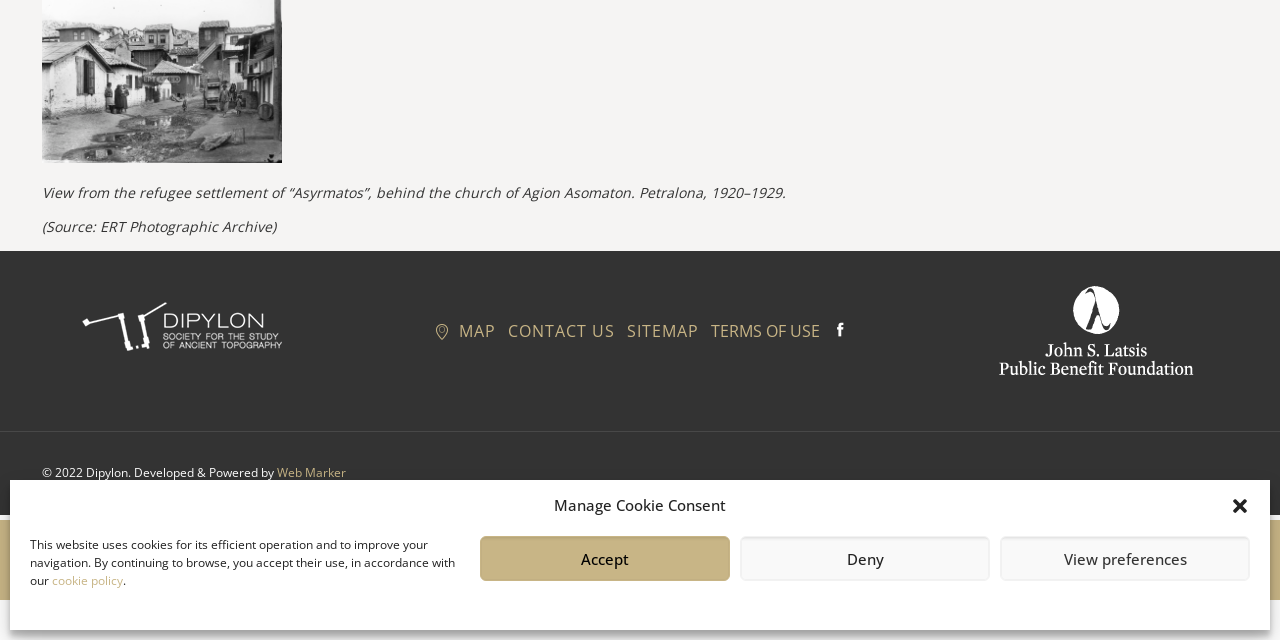Using the webpage screenshot and the element description 1916–1917December 5, 2018, determine the bounding box coordinates. Specify the coordinates in the format (top-left x, top-left y, bottom-right x, bottom-right y) with values ranging from 0 to 1.

[0.0, 0.812, 0.027, 0.938]